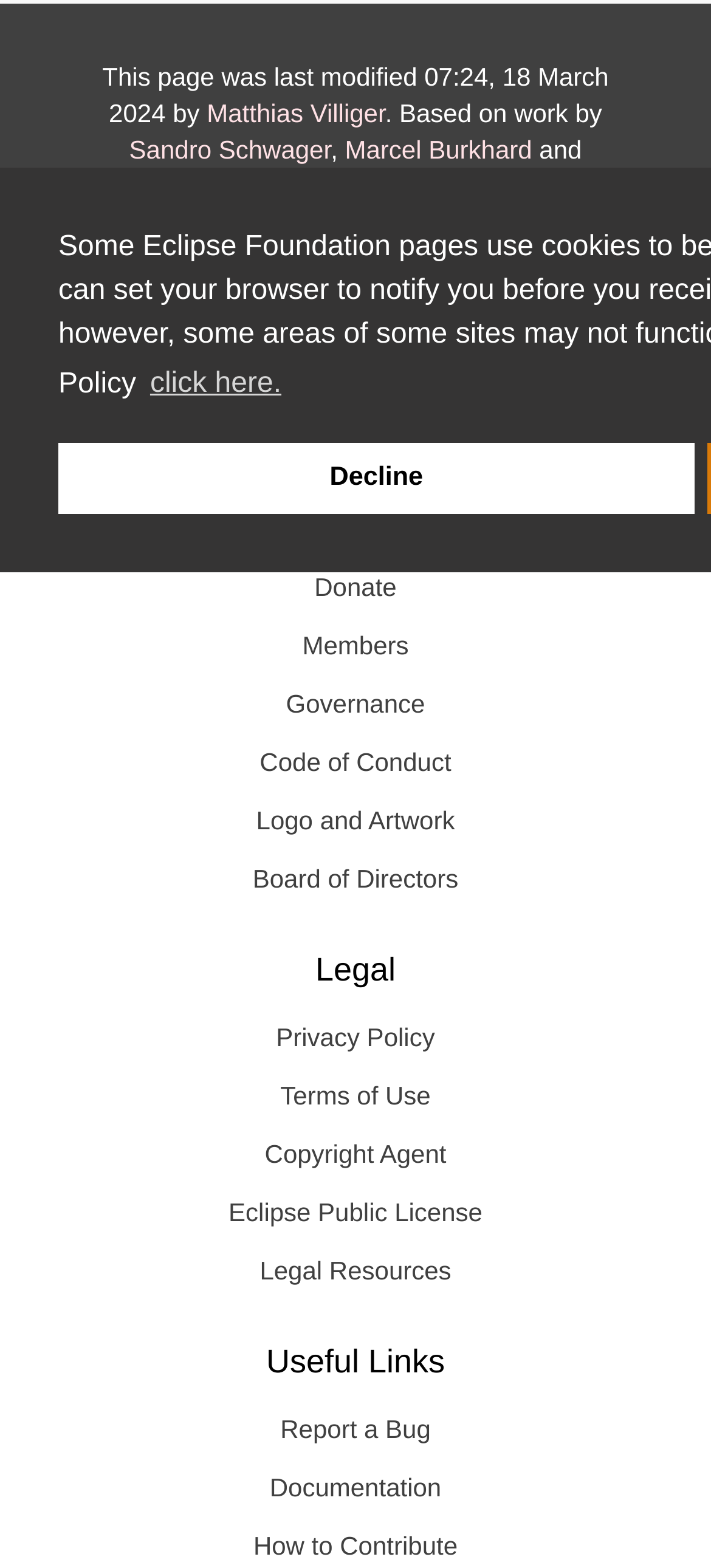Please find the bounding box coordinates for the clickable element needed to perform this instruction: "go to the top of the page".

[0.038, 0.177, 0.355, 0.214]